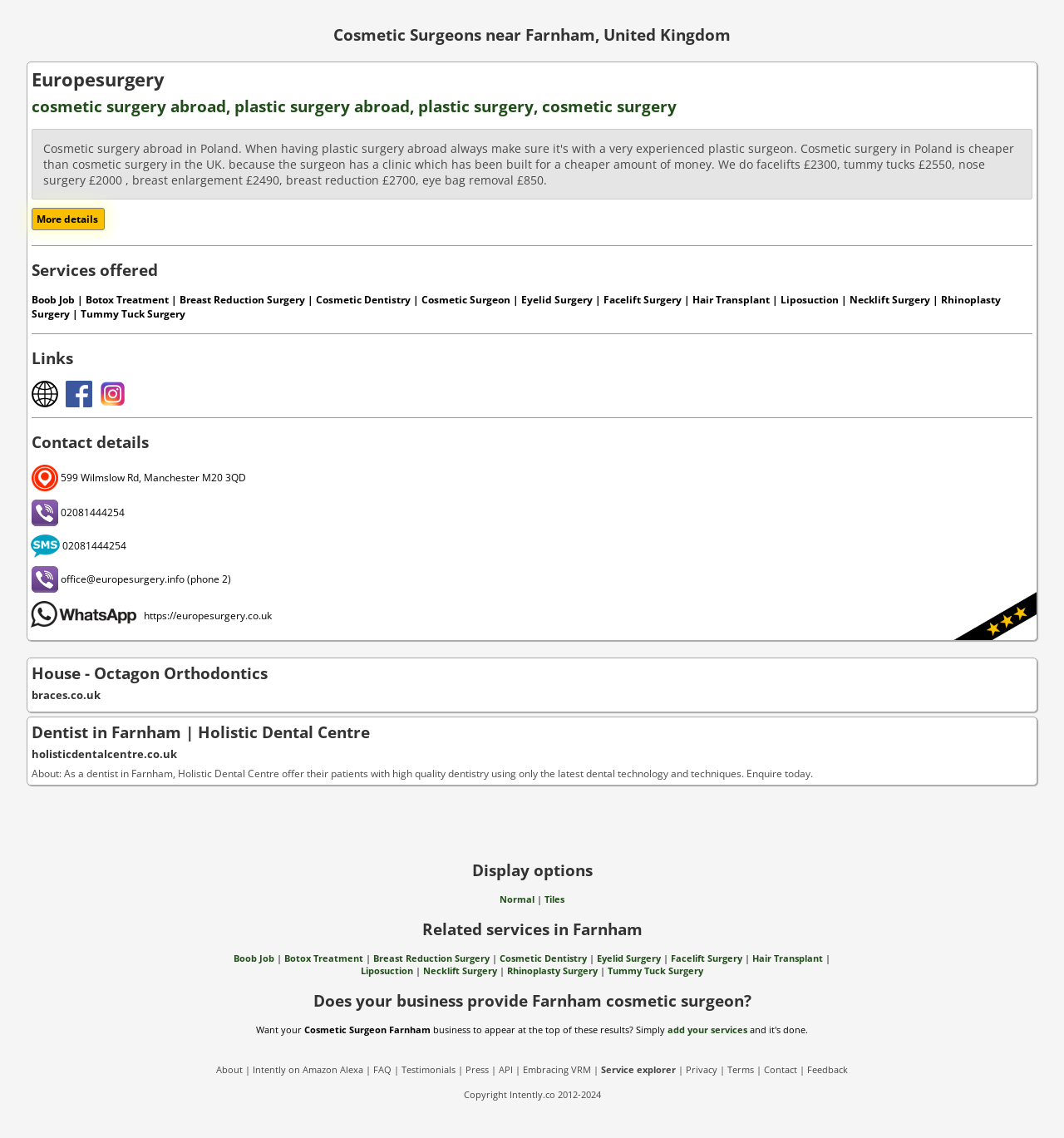Using the webpage screenshot, locate the HTML element that fits the following description and provide its bounding box: "Tummy Tuck Surgery".

[0.571, 0.848, 0.661, 0.859]